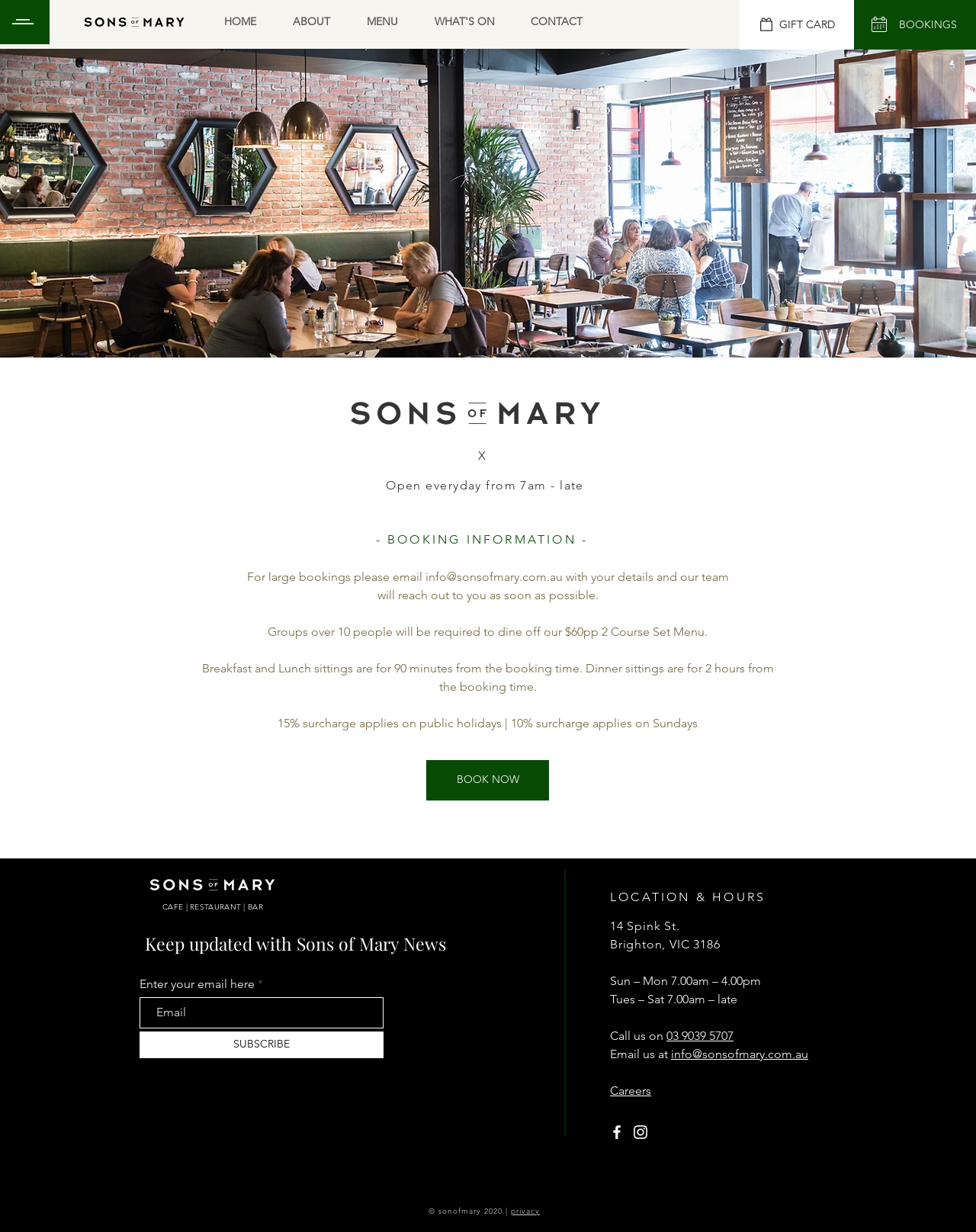Given the element description parent_node: LOCATION & HOURS, specify the bounding box coordinates of the corresponding UI element in the format (top-left x, top-left y, bottom-right x, bottom-right y). All values must be between 0 and 1.

[0.614, 0.745, 0.745, 0.774]